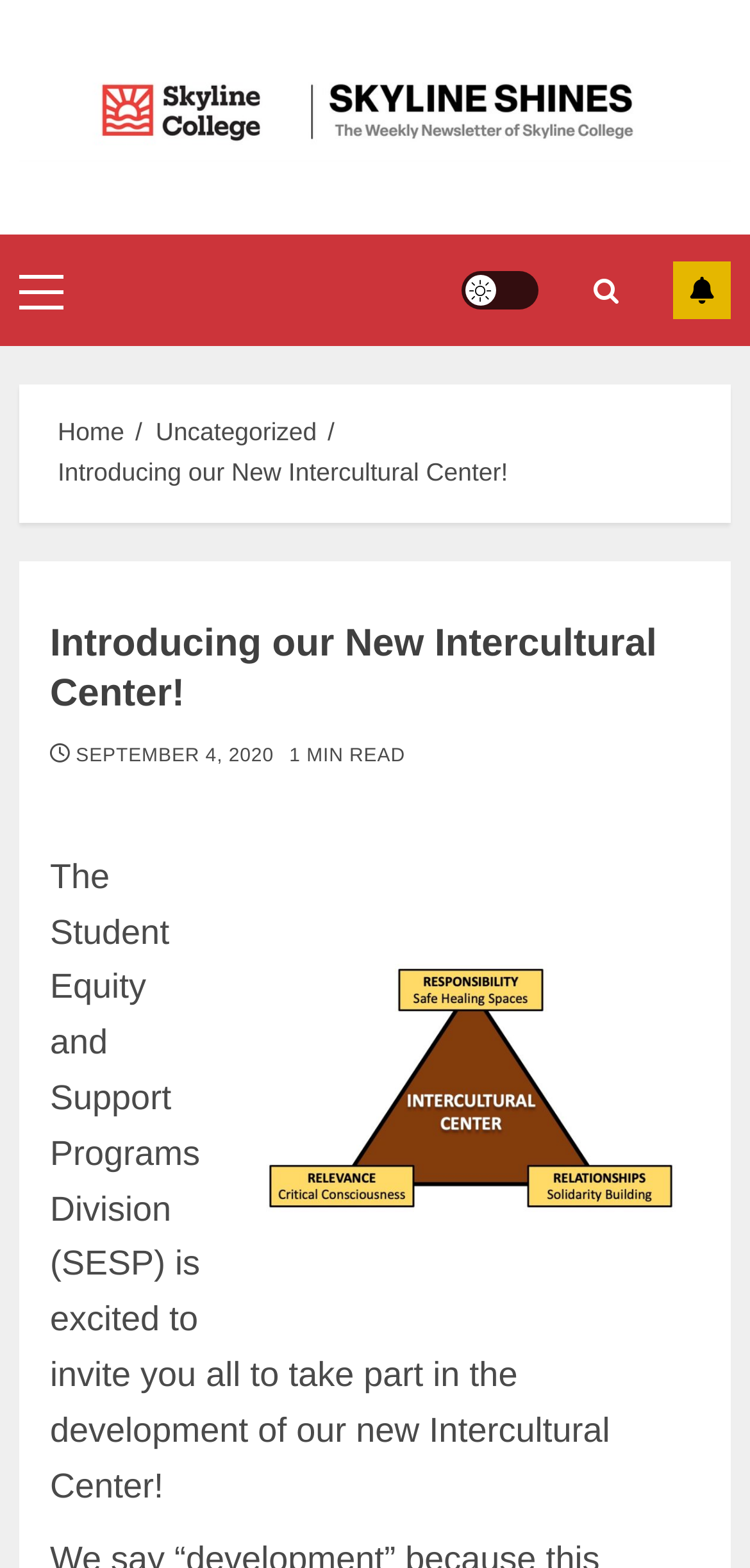Find the primary header on the webpage and provide its text.

Introducing our New Intercultural Center!